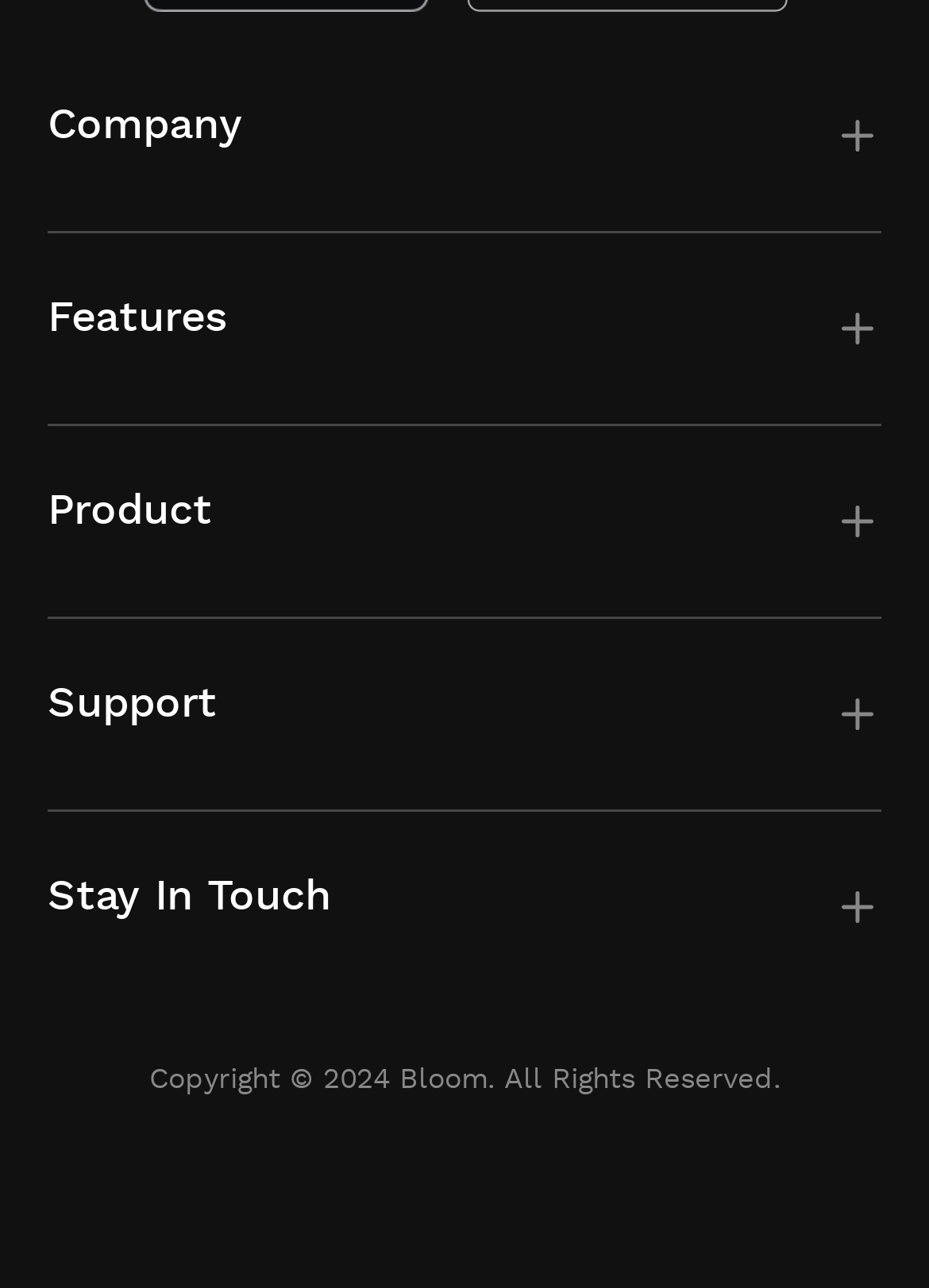Give a one-word or short-phrase answer to the following question: 
What year is the copyright for?

2024